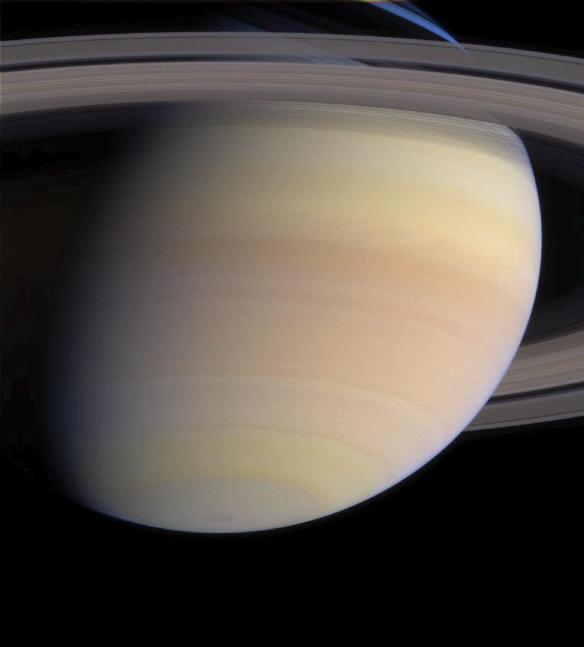Answer briefly with one word or phrase:
What is the diameter of Saturn?

74,900 miles